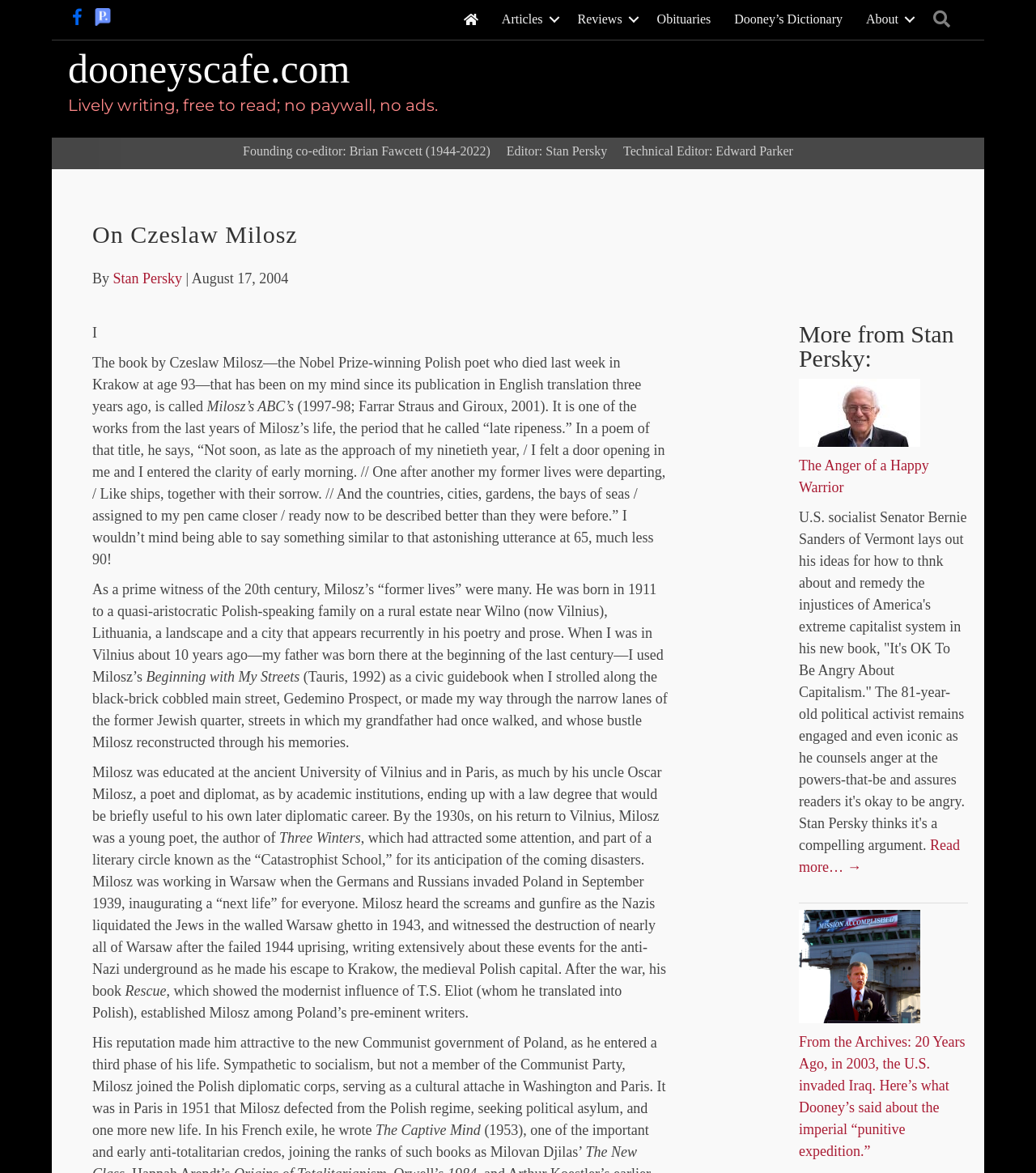Can you identify the bounding box coordinates of the clickable region needed to carry out this instruction: 'View articles'? The coordinates should be four float numbers within the range of 0 to 1, stated as [left, top, right, bottom].

[0.473, 0.002, 0.546, 0.032]